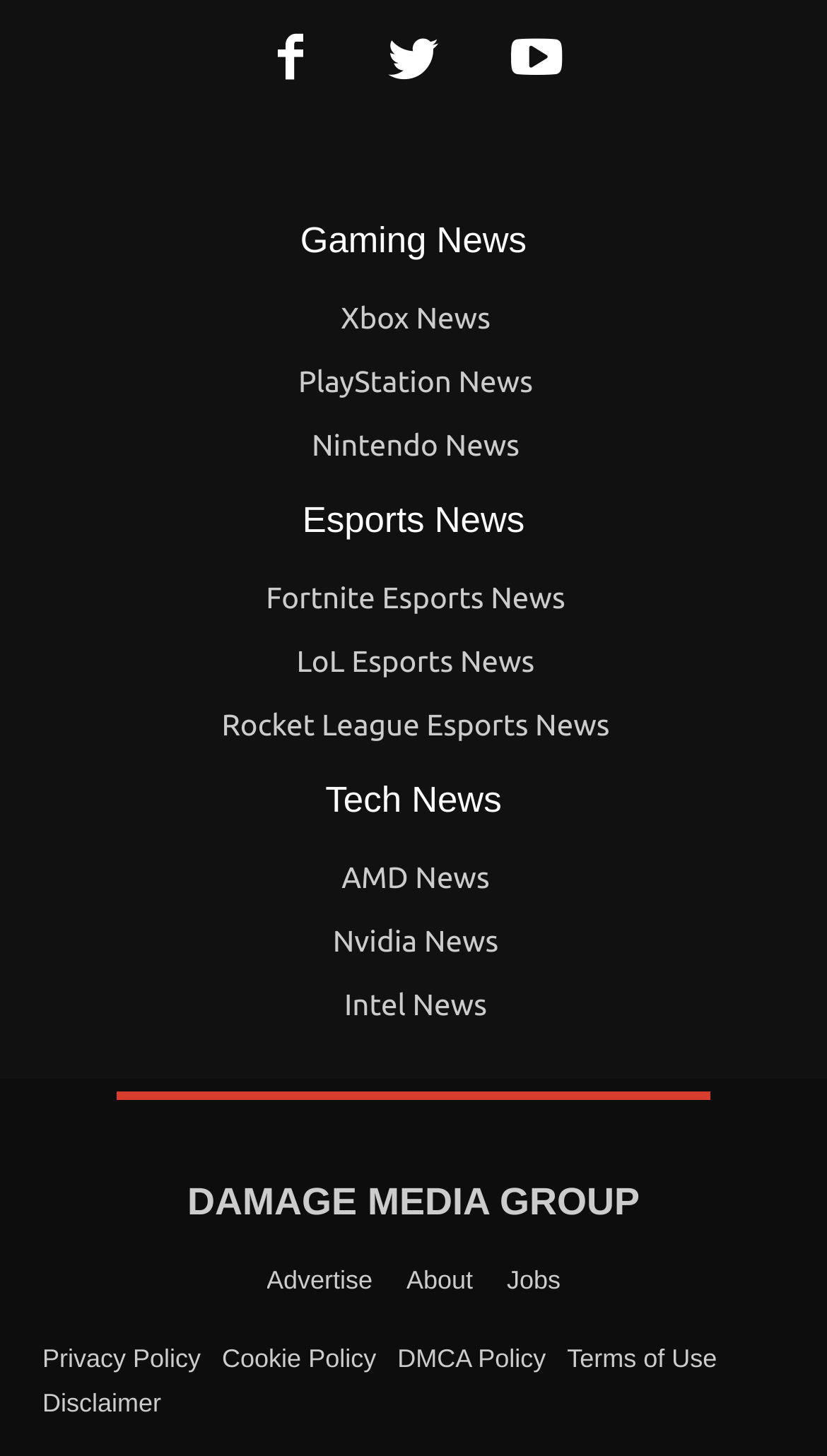What is the purpose of the links at the bottom of the webpage?
Provide an in-depth and detailed answer to the question.

The links at the bottom of the webpage, such as 'Privacy Policy', 'Cookie Policy', 'DMCA Policy', and 'Terms of Use', suggest that they provide information on the website's policies and terms of use. These links are typically found at the bottom of a webpage and are intended to inform users about the website's policies and terms.